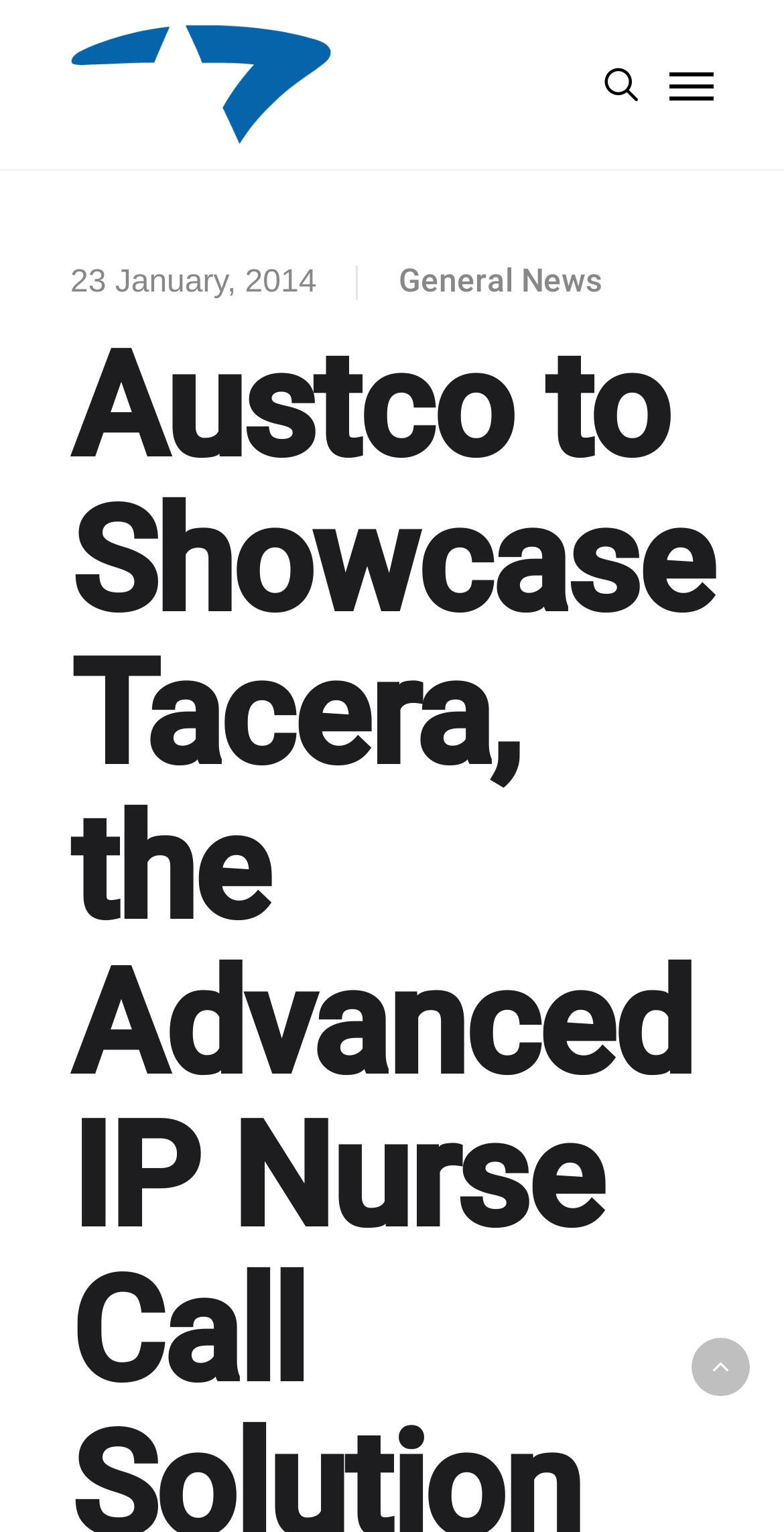Given the element description "parent_node: 23 January, 2014General News" in the screenshot, predict the bounding box coordinates of that UI element.

[0.882, 0.873, 0.956, 0.911]